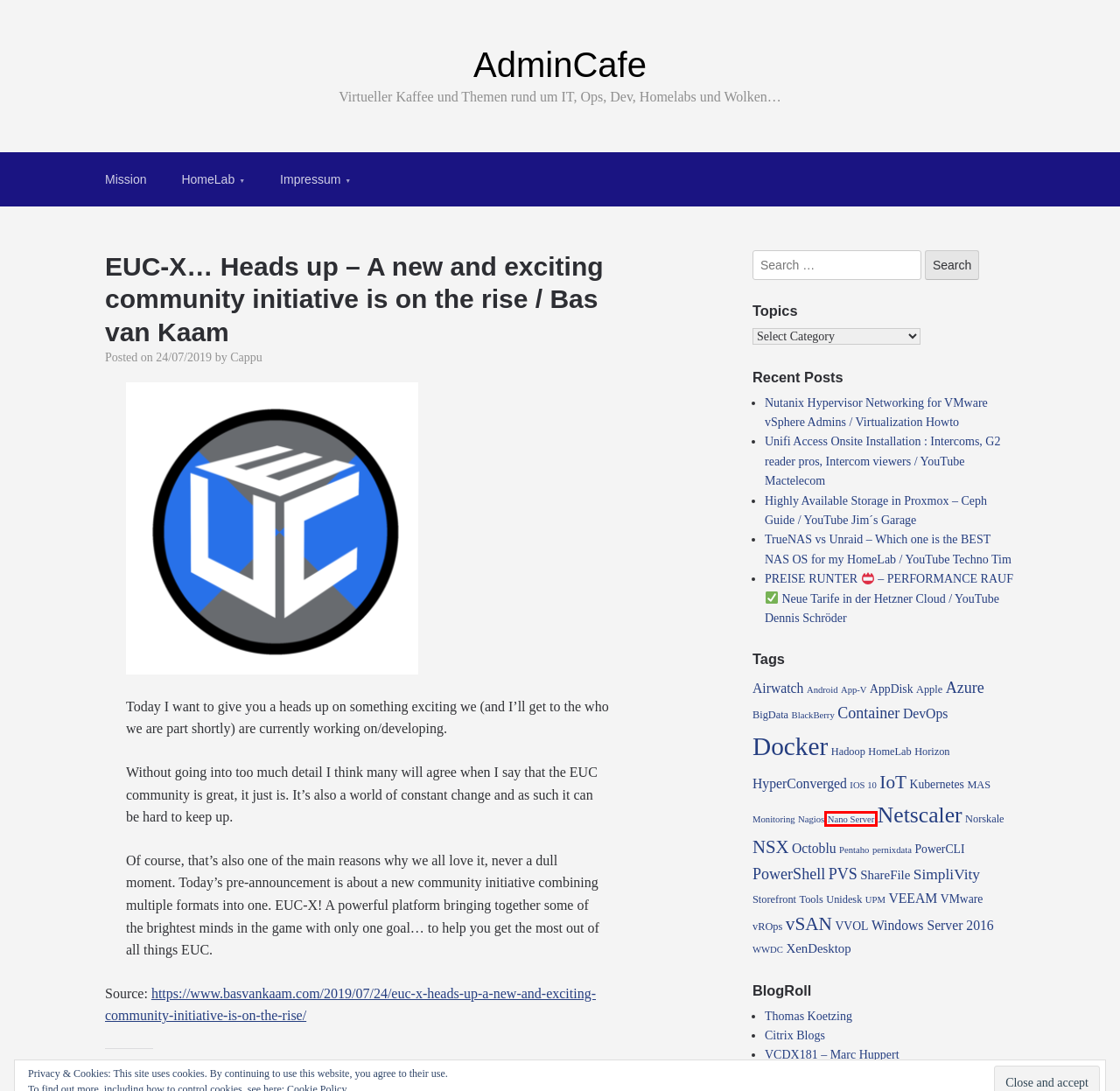You are presented with a screenshot of a webpage with a red bounding box. Select the webpage description that most closely matches the new webpage after clicking the element inside the red bounding box. The options are:
A. SimpliVity – AdminCafe
B. VVOL – AdminCafe
C. Nano Server – AdminCafe
D. HomeLab – AdminCafe
E. Cappu – AdminCafe
F. Octoblu – AdminCafe
G. BlackBerry – AdminCafe
H. vSAN – AdminCafe

C